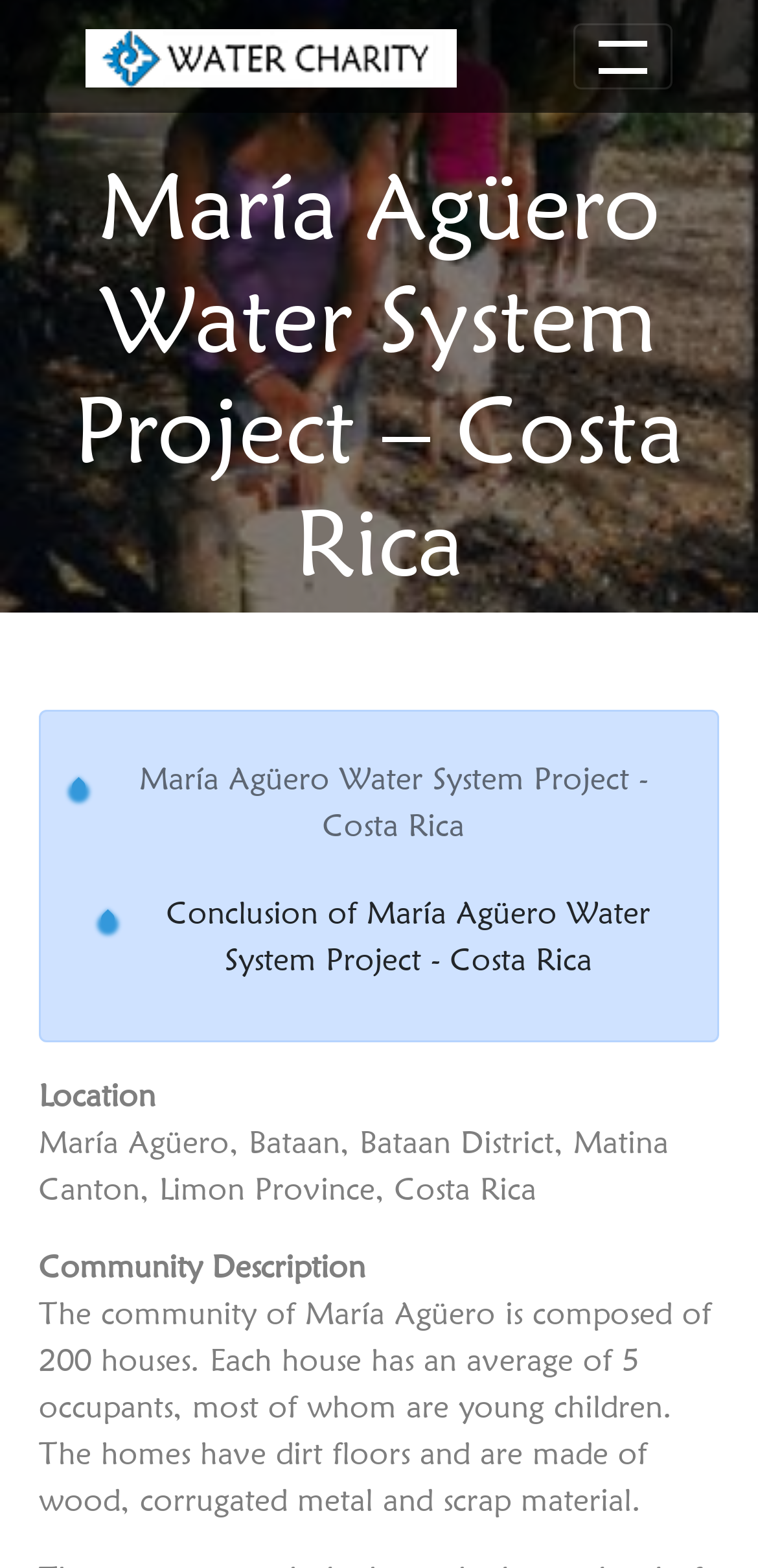What is the material of the floors in the María Agüero houses?
Answer the question with a thorough and detailed explanation.

According to the webpage, the homes in the María Agüero community have dirt floors, as stated in the 'Community Description' section, which also mentions that the houses are made of wood, corrugated metal, and scrap material.